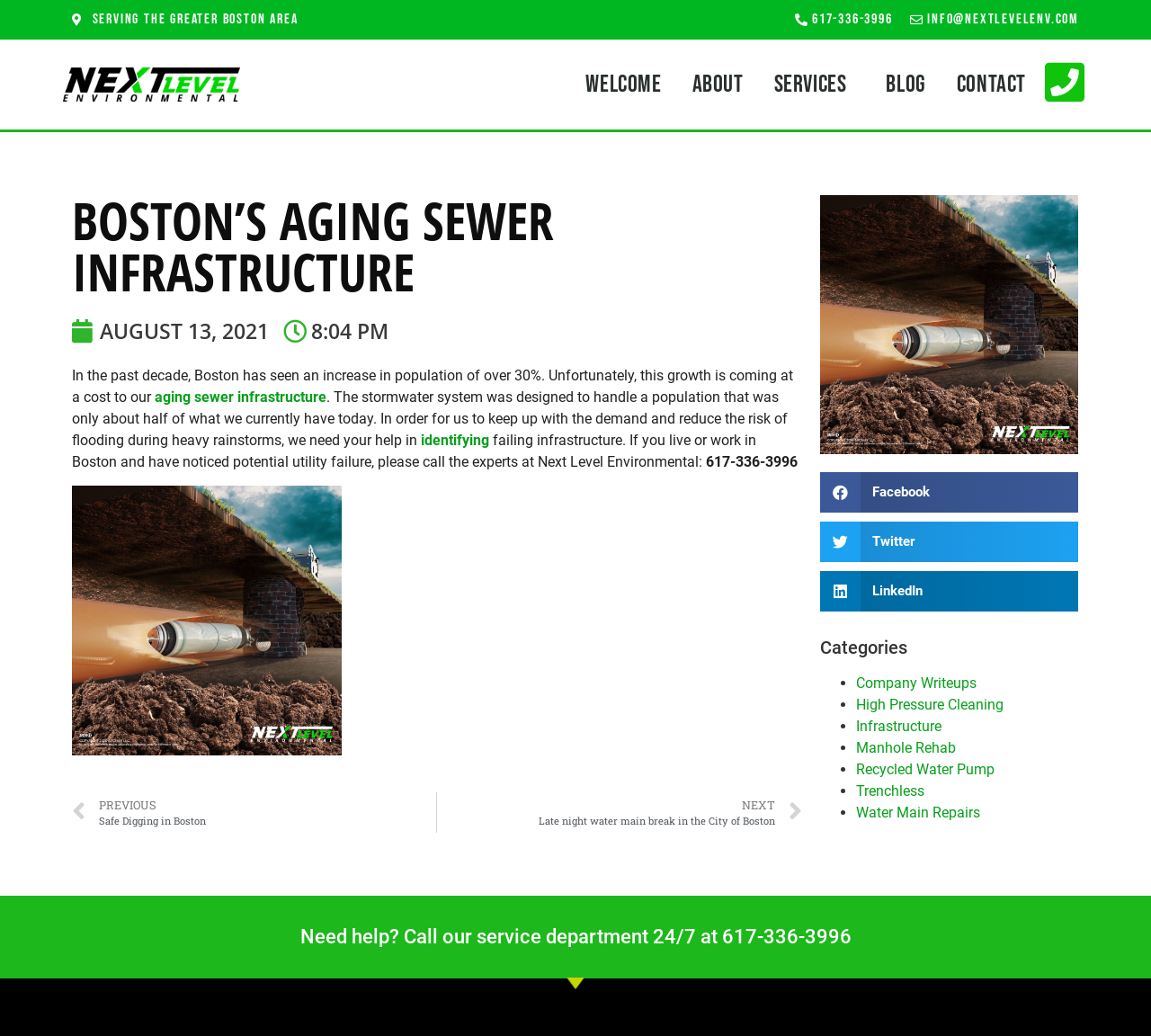Identify the bounding box for the described UI element: "About".

[0.588, 0.038, 0.659, 0.125]